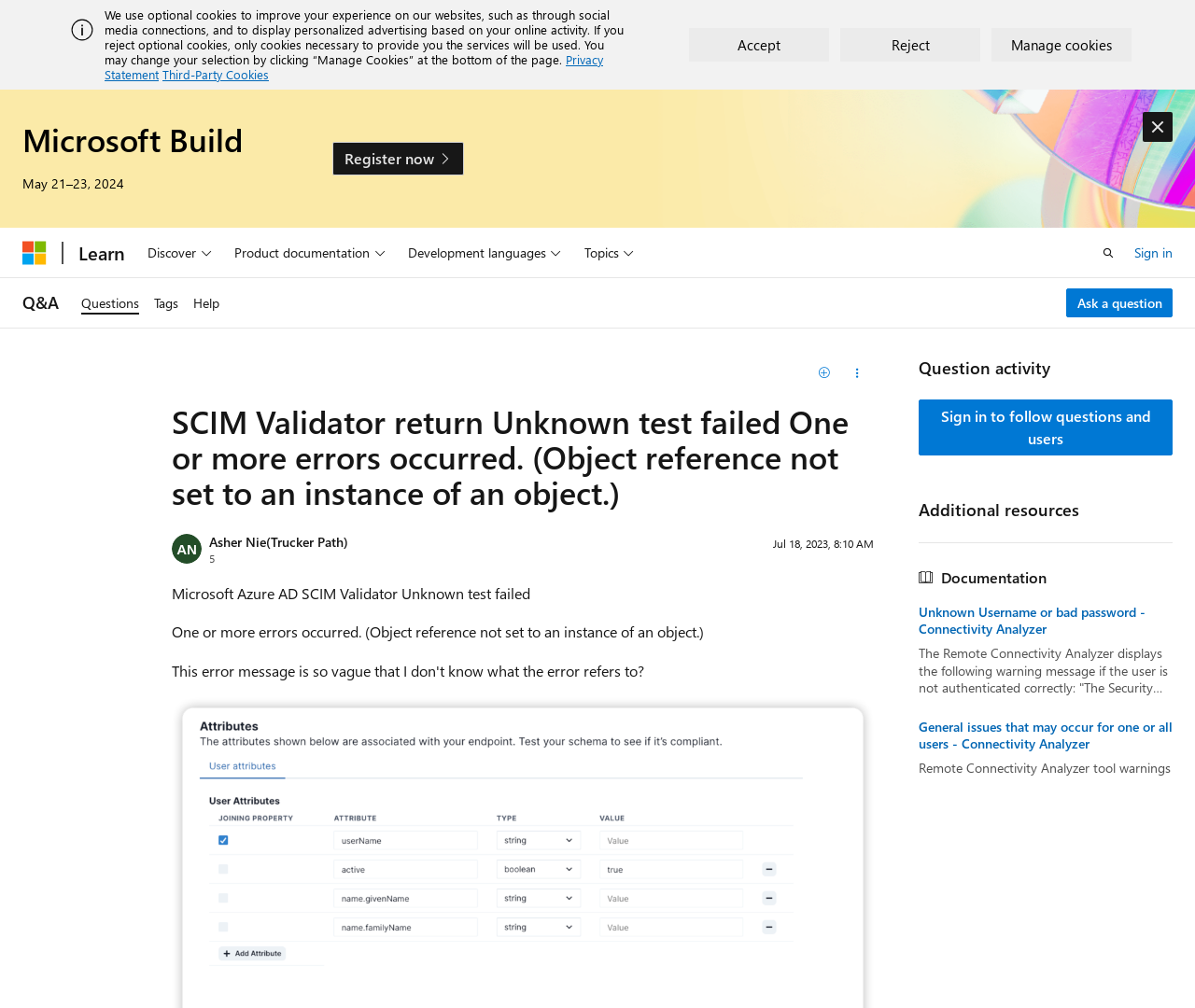Who asked the question?
Using the information from the image, give a concise answer in one word or a short phrase.

Asher Nie(Trucker Path)